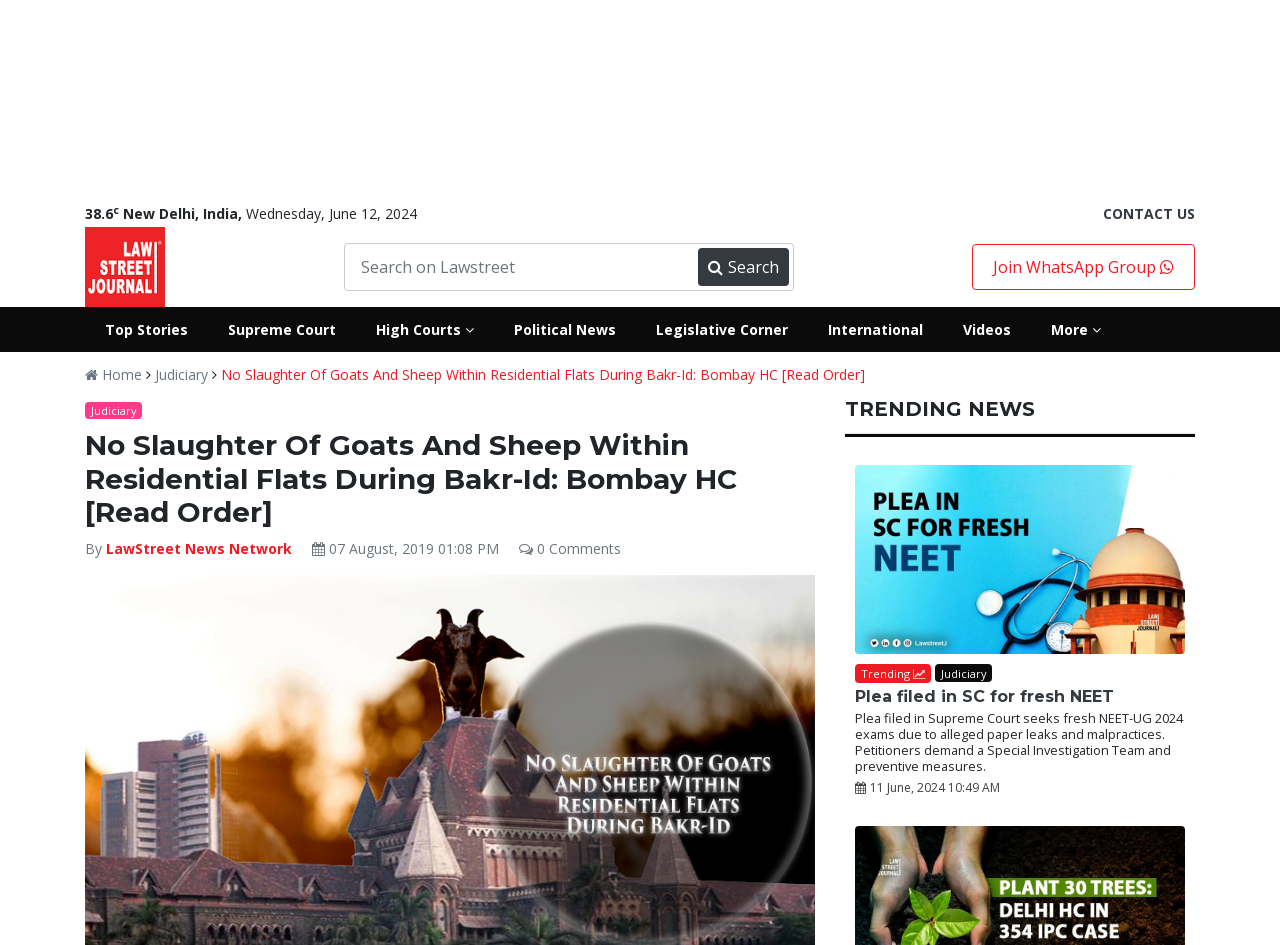Given the description "High Courts", determine the bounding box of the corresponding UI element.

[0.278, 0.325, 0.386, 0.372]